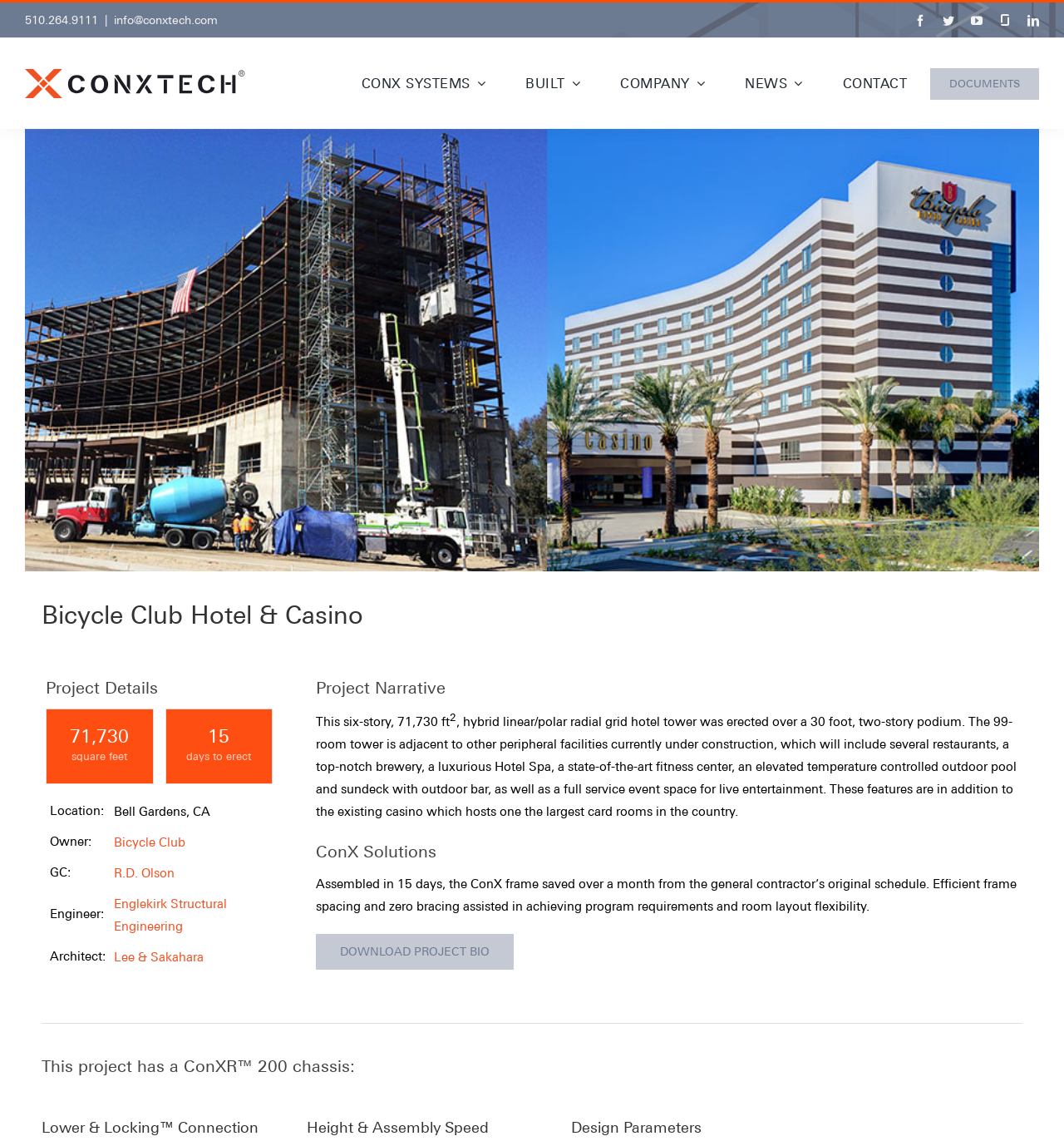Provide the text content of the webpage's main heading.

Bicycle Club Hotel & Casino